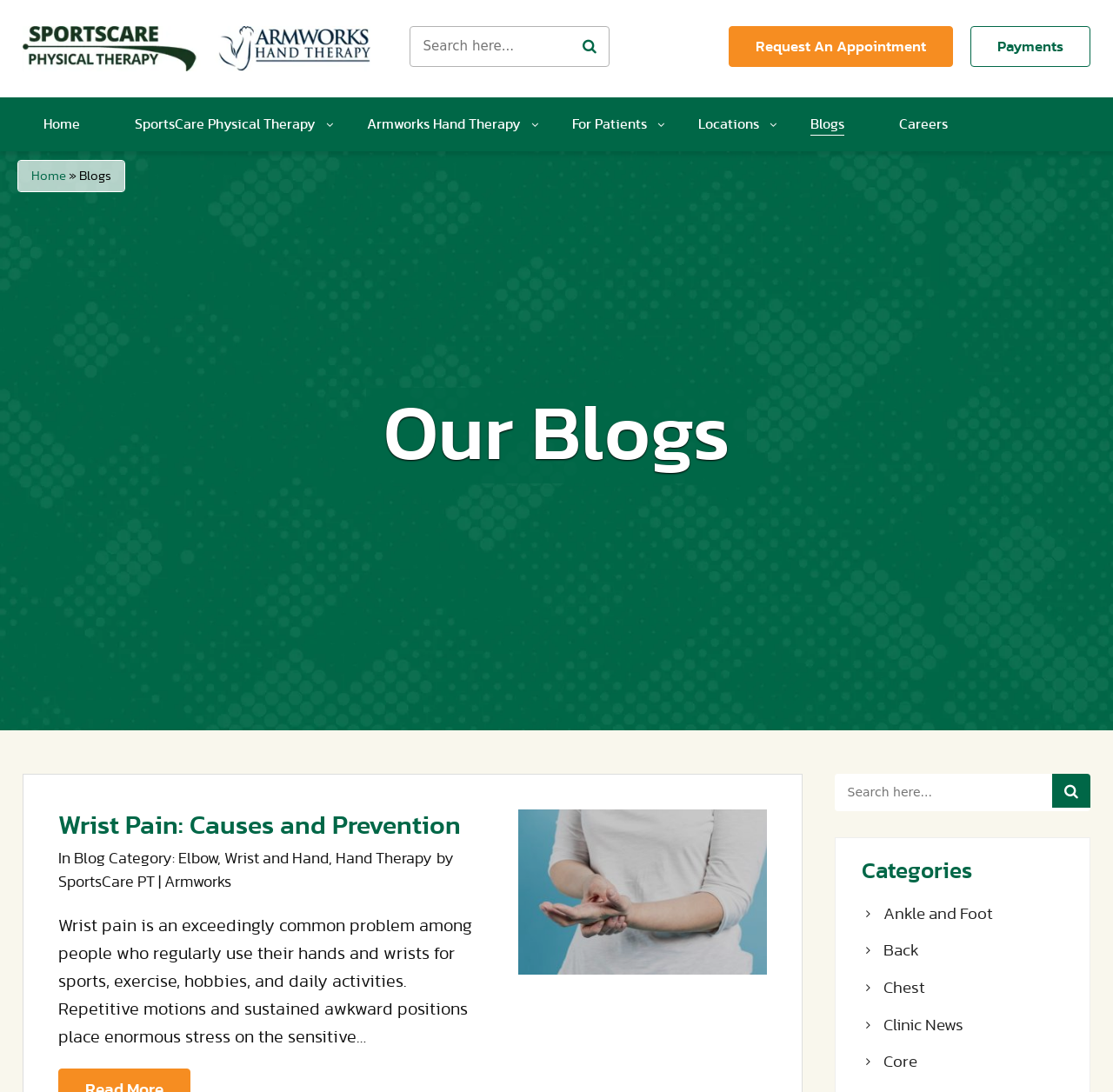Give a detailed account of the webpage.

The webpage is a blog page from SportsCare PT, a physical therapy and hand therapy service provider. At the top left corner, there is a logo of SportsCare Physical Therapy and Armworks Hand Therapy, accompanied by a link to the main website. Next to the logo, there is a search bar with a placeholder text "Search here..." and a search button.

Below the search bar, there is a navigation menu with links to different sections of the website, including Home, SportsCare Physical Therapy, Armworks Hand Therapy, For Patients, Locations, Blogs, and Careers.

The main content of the page is a blog post titled "Wrist Pain: Causes and Prevention". The post has a heading, a brief summary, and a link to read the full article. The summary explains that wrist pain is a common problem among people who regularly use their hands and wrists for sports, exercise, hobbies, and daily activities.

To the right of the blog post, there is a sidebar with a heading "Categories" and a list of links to different categories, including Ankle and Foot, Back, Chest, Clinic News, and Core. Each category is represented by an icon and a brief description.

At the bottom of the page, there is a secondary navigation menu with links to Home, Request An Appointment, and Payments. There is also a search bar and a search button, similar to the one at the top of the page.